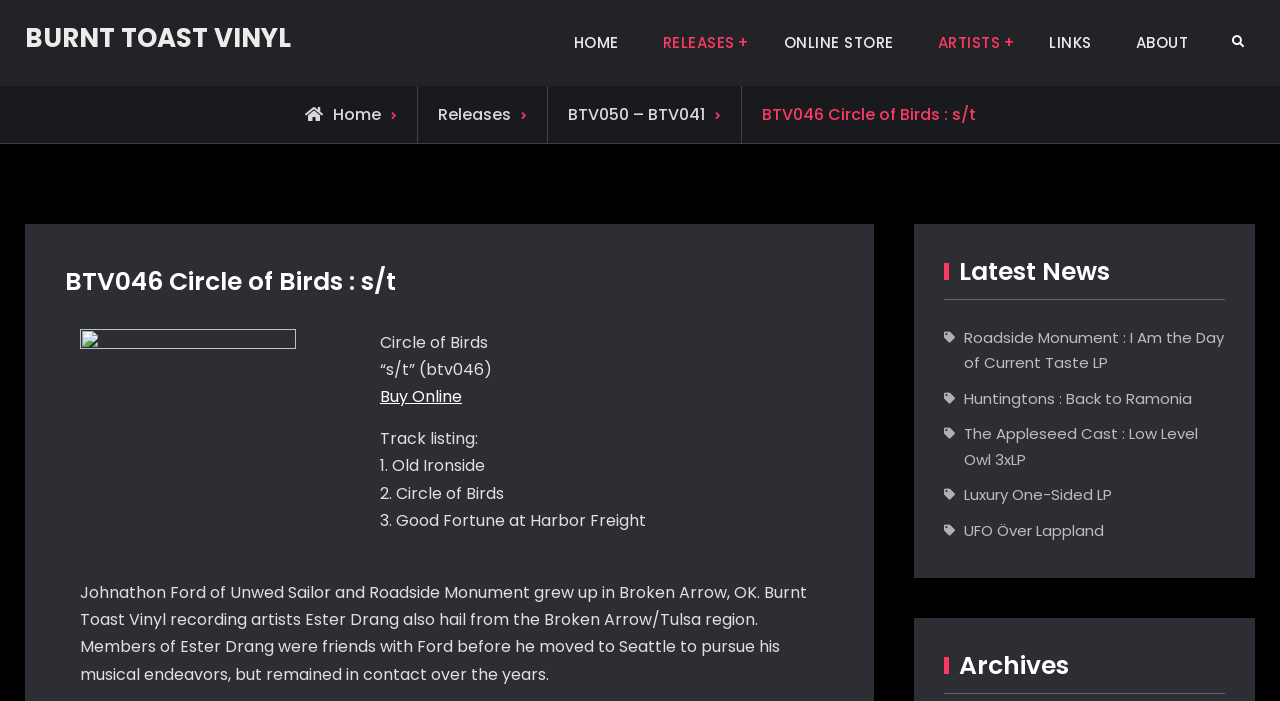Please mark the clickable region by giving the bounding box coordinates needed to complete this instruction: "Read about Roadside Monument : I Am the Day of Current Taste LP".

[0.753, 0.466, 0.956, 0.532]